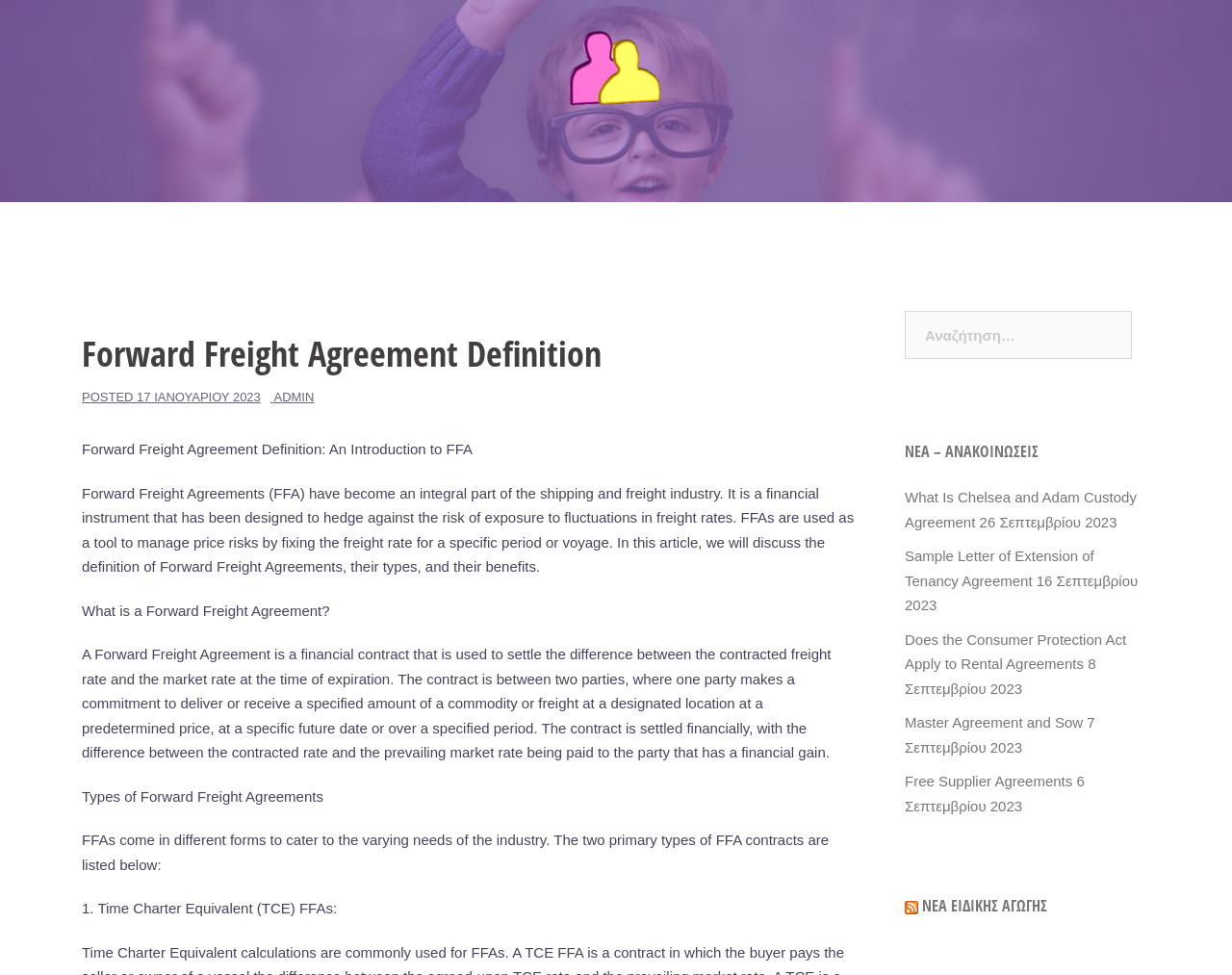Predict the bounding box of the UI element based on this description: "parent_node: Αναζήτηση για: name="s" placeholder="Αναζήτηση…"".

[0.734, 0.319, 0.919, 0.368]